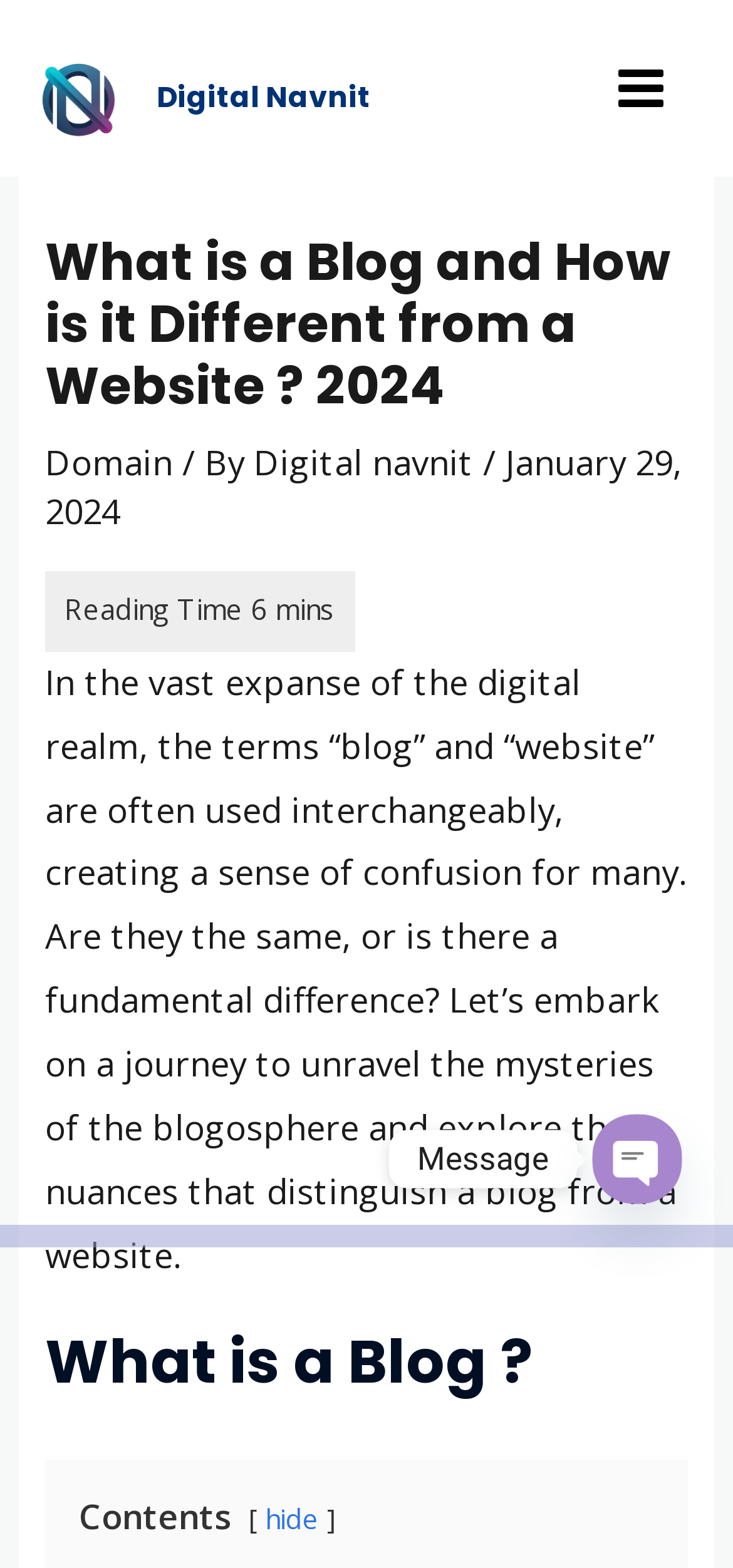What is the main topic of the article?
Please answer the question with a detailed response using the information from the screenshot.

The main topic of the article can be inferred by reading the title and the introductory paragraph. The title asks 'What is a Blog and How is it Different from a Website?' and the introductory paragraph explains the confusion between the terms 'blog' and 'website', indicating that the main topic of the article is the difference between a blog and a website.